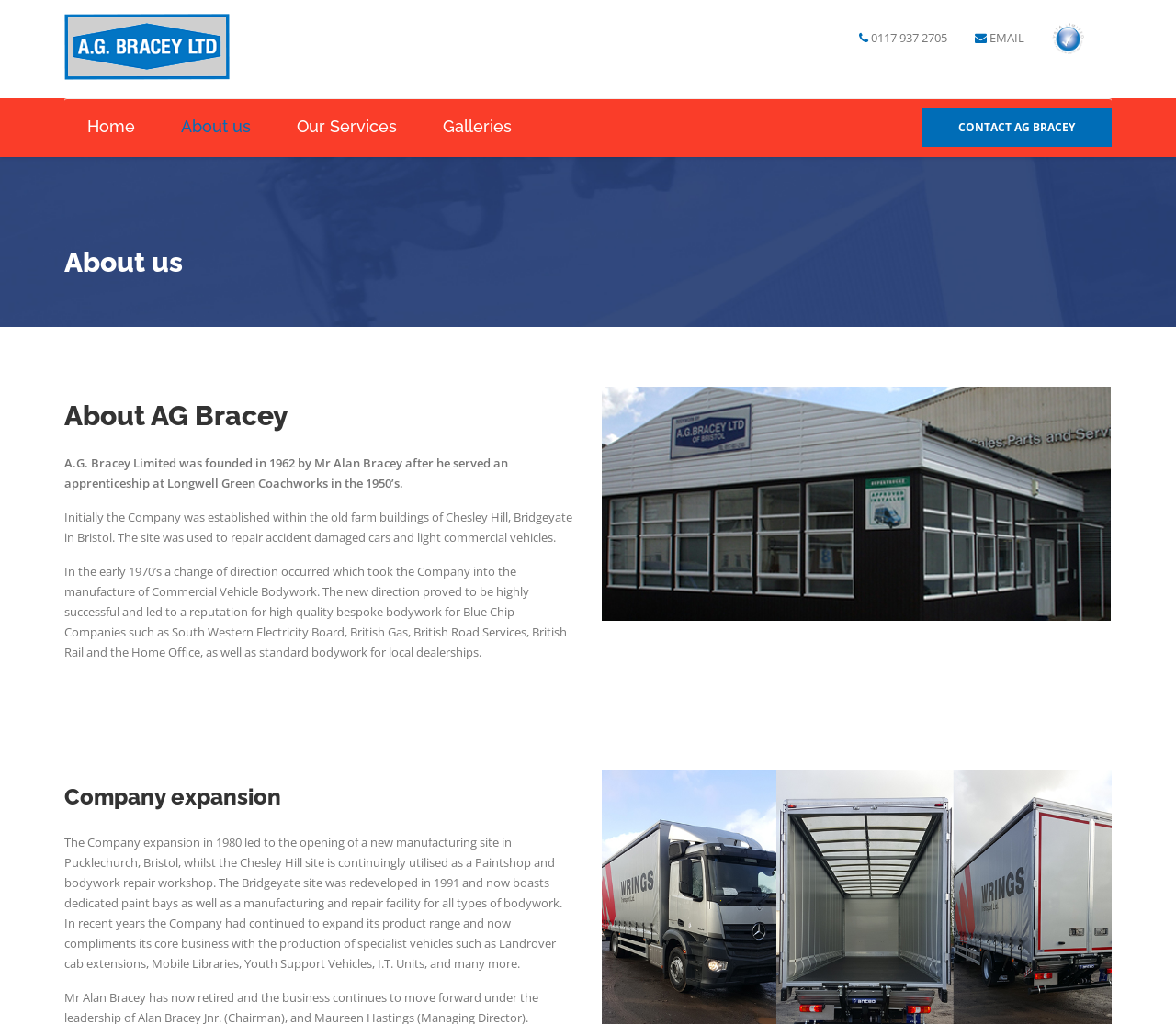Provide the bounding box coordinates for the UI element described in this sentence: "EMAIL". The coordinates should be four float values between 0 and 1, i.e., [left, top, right, bottom].

[0.841, 0.029, 0.871, 0.045]